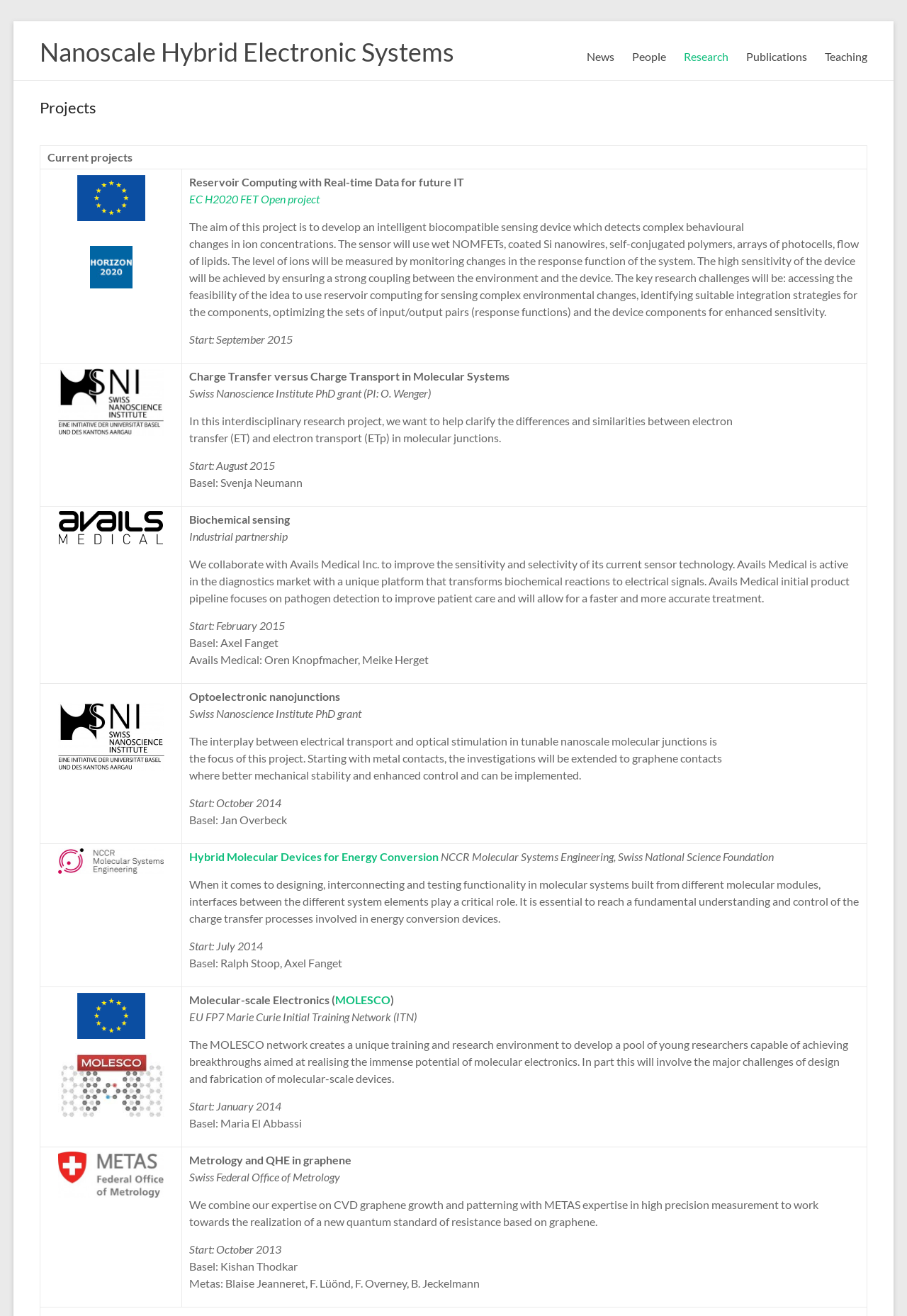What is the name of the research project about reservoir computing?
Respond to the question with a single word or phrase according to the image.

Reservoir Computing with Real-time Data